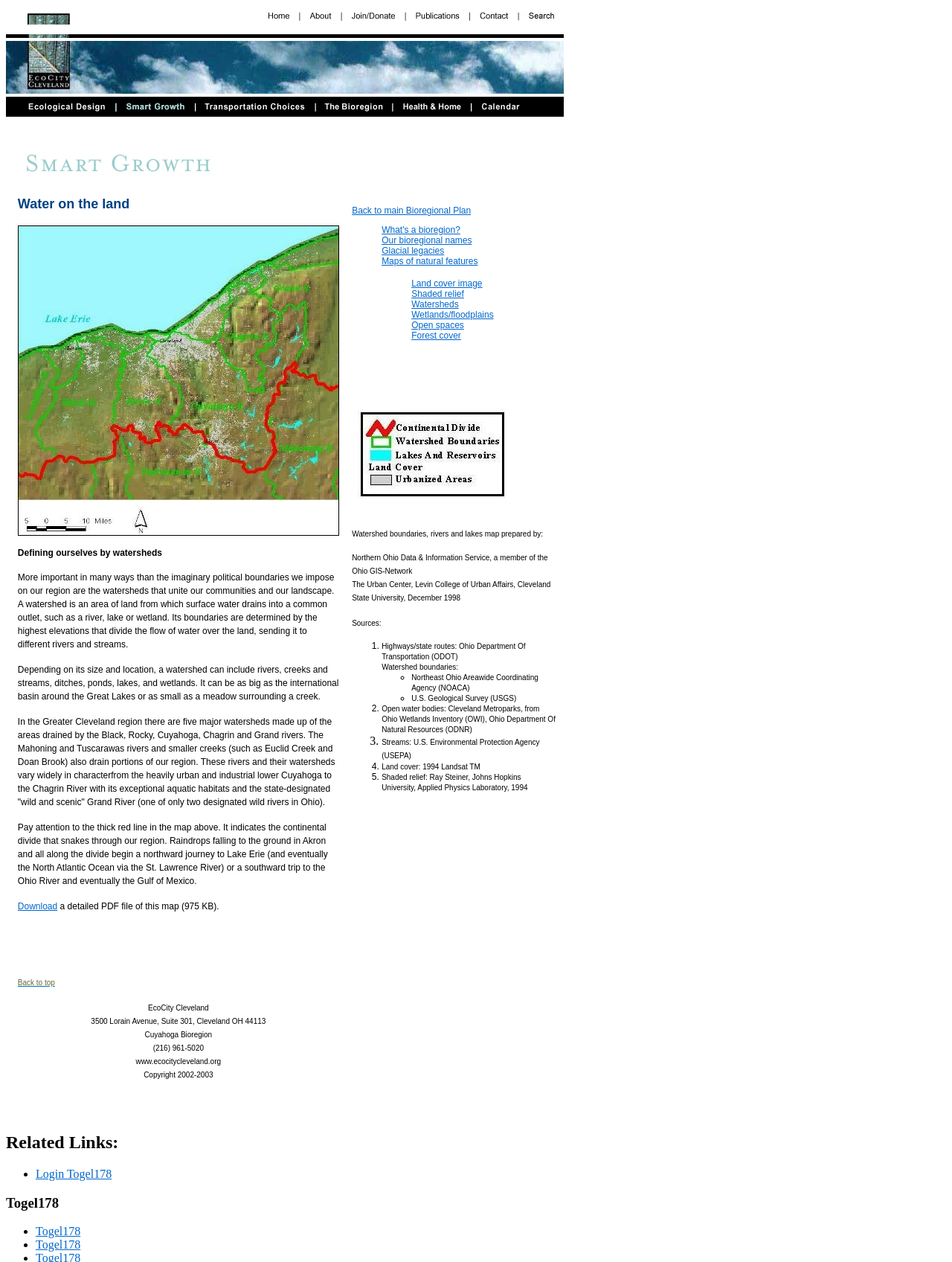Can you pinpoint the bounding box coordinates for the clickable element required for this instruction: "Click the link to download a detailed PDF file of the map"? The coordinates should be four float numbers between 0 and 1, i.e., [left, top, right, bottom].

[0.019, 0.714, 0.23, 0.722]